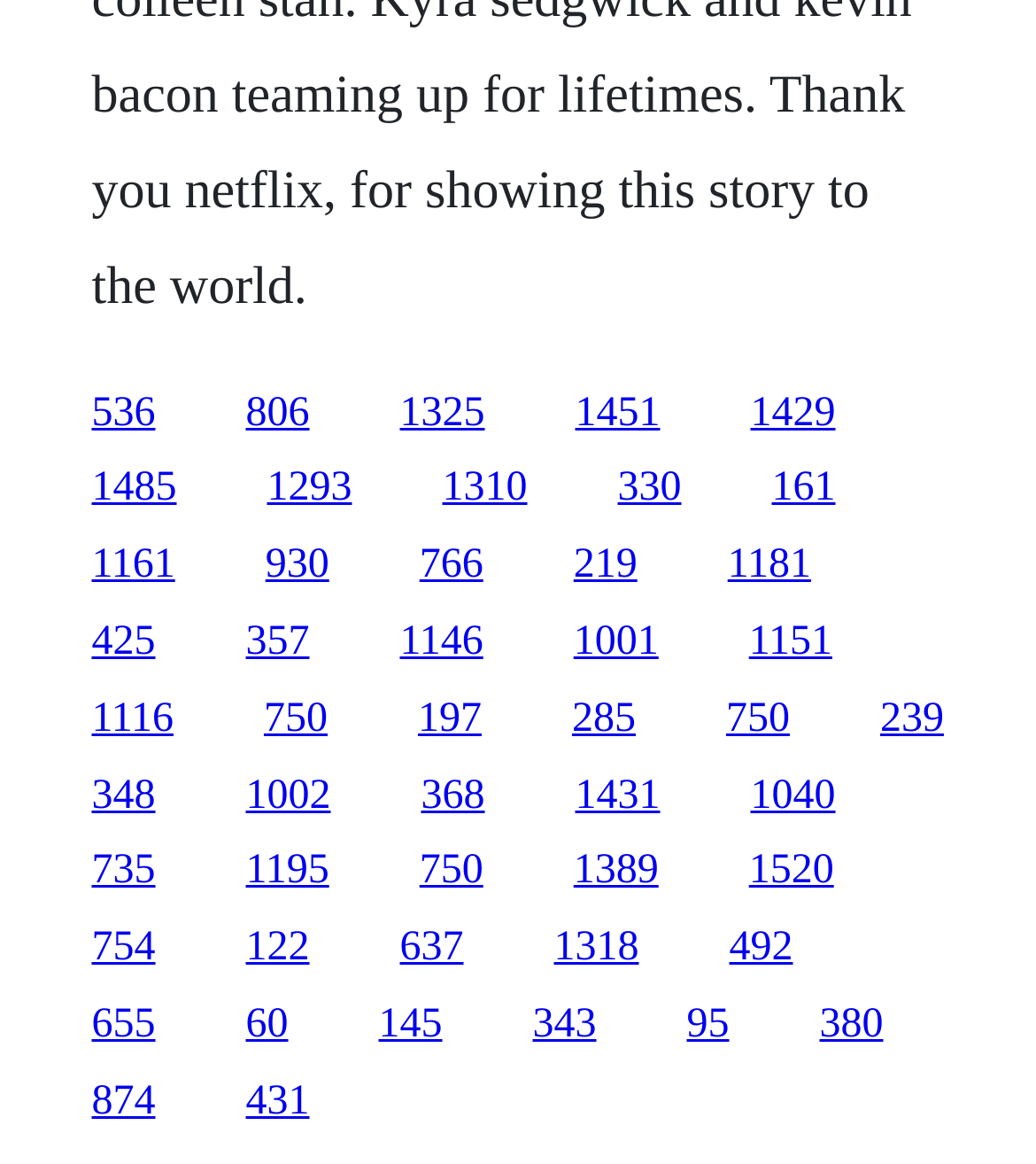How many links are on the webpage?
Using the image, provide a concise answer in one word or a short phrase.

128